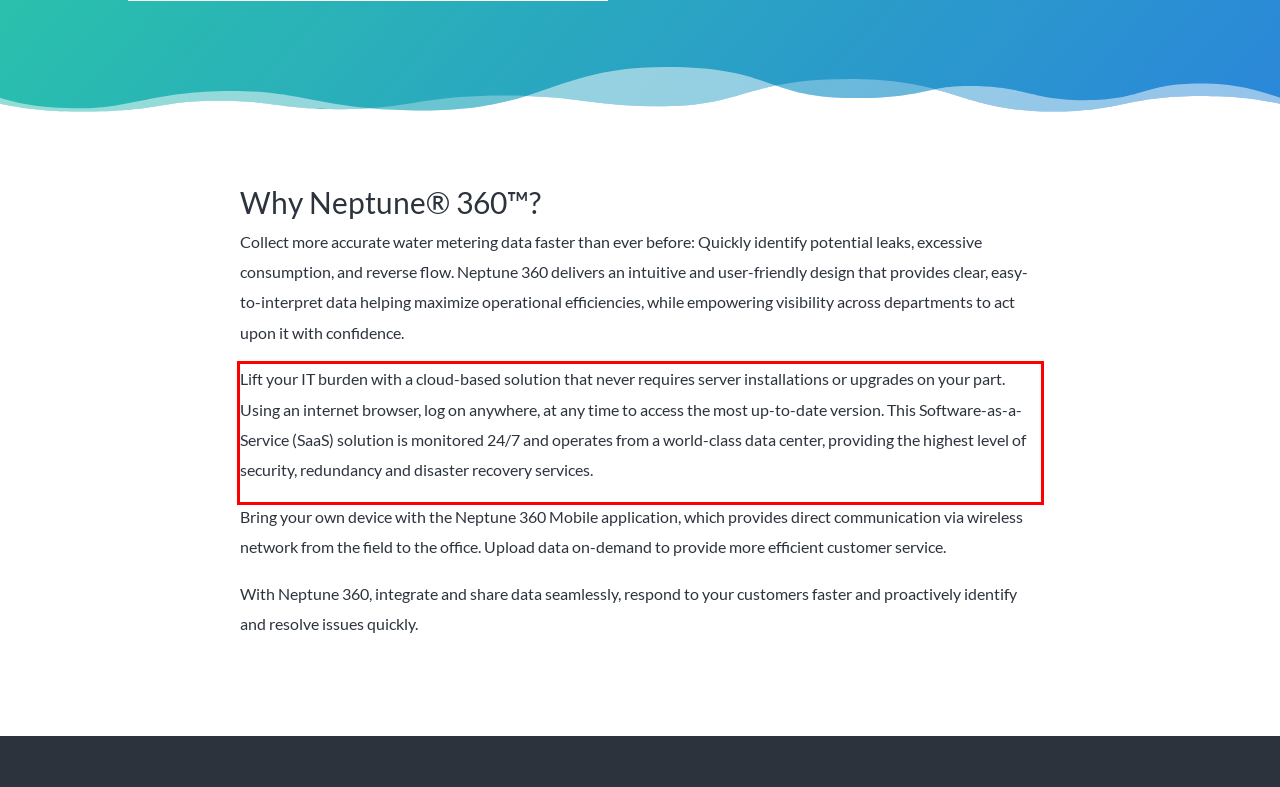You have a screenshot of a webpage with a UI element highlighted by a red bounding box. Use OCR to obtain the text within this highlighted area.

Lift your IT burden with a cloud-based solution that never requires server installations or upgrades on your part. Using an internet browser, log on anywhere, at any time to access the most up-to-date version. This Software-as-a-Service (SaaS) solution is monitored 24/7 and operates from a world-class data center, providing the highest level of security, redundancy and disaster recovery services.